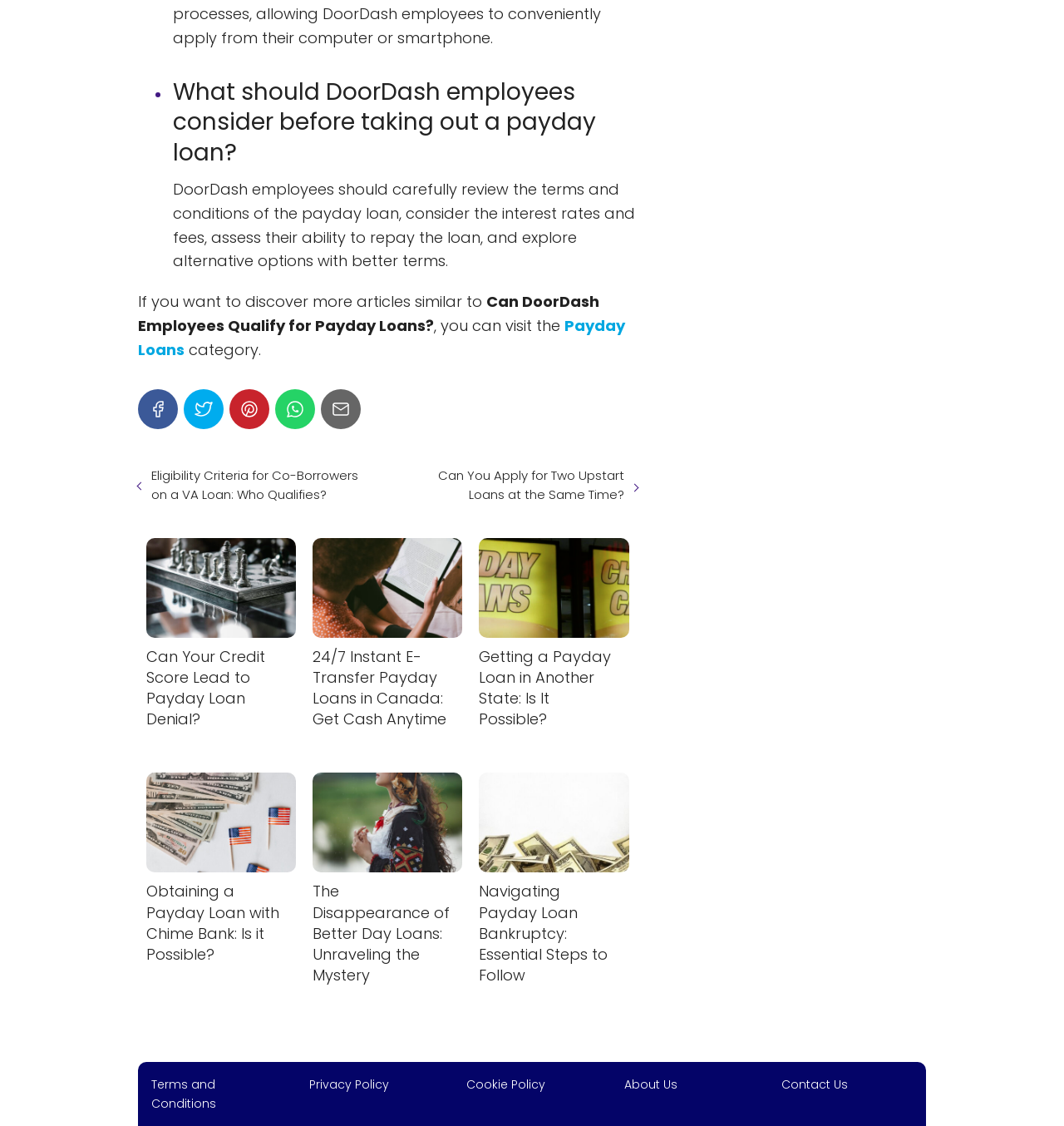What is the category of the article 'Can DoorDash Employees Qualify for Payday Loans?'?
Based on the screenshot, provide your answer in one word or phrase.

Payday Loans